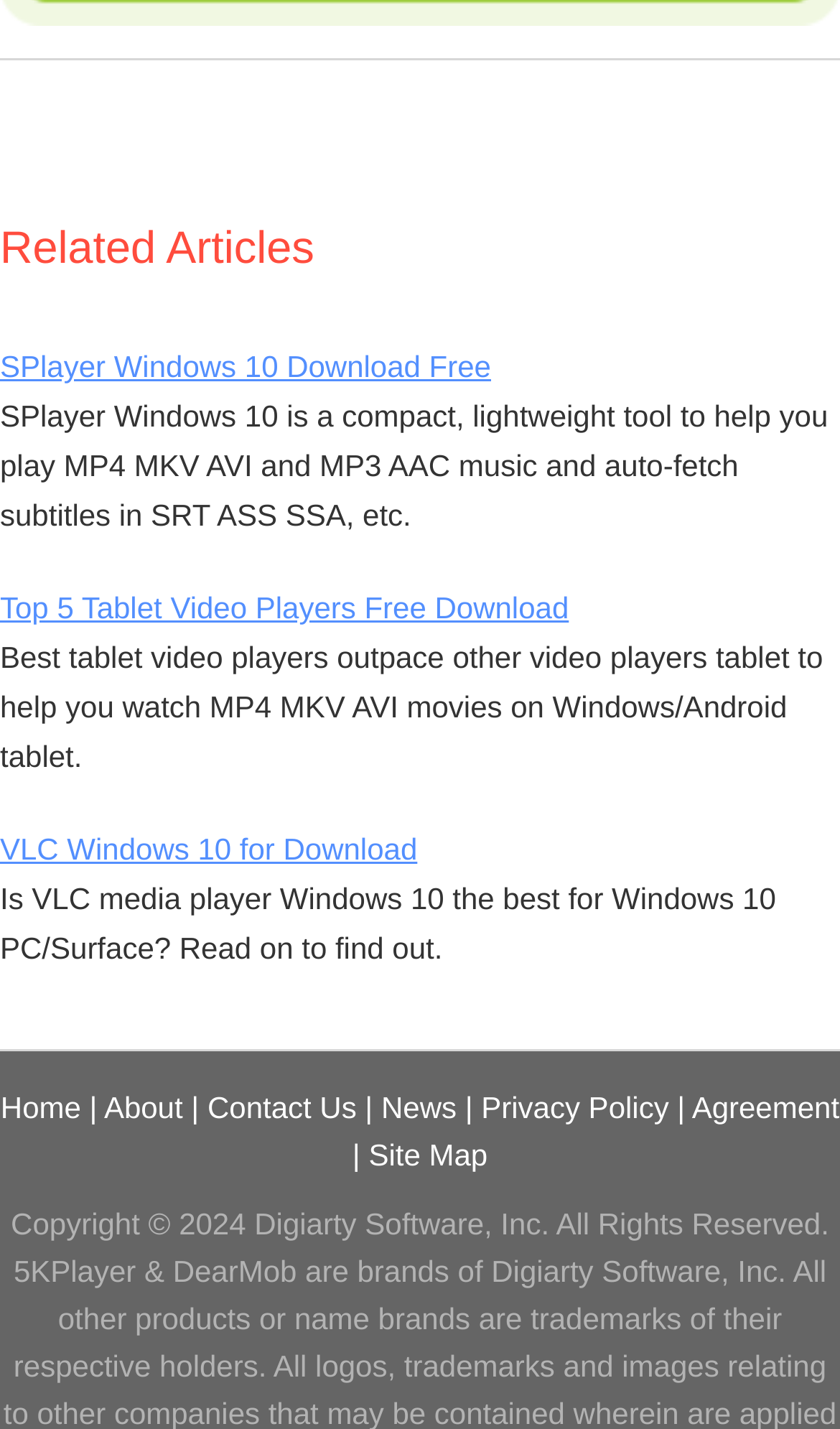Find the bounding box coordinates for the element that must be clicked to complete the instruction: "Check the latest topics". The coordinates should be four float numbers between 0 and 1, indicated as [left, top, right, bottom].

None